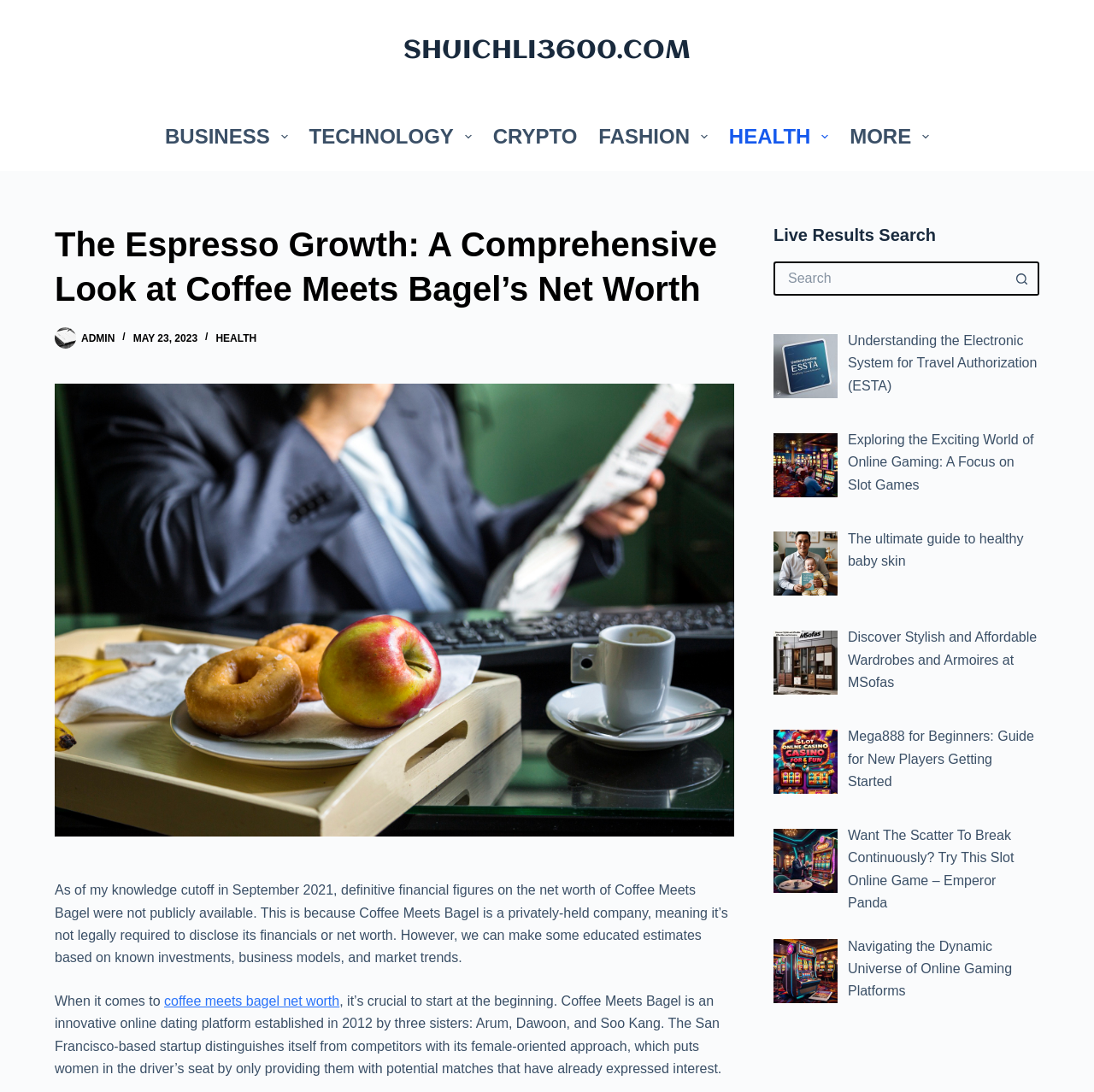Please locate the bounding box coordinates of the region I need to click to follow this instruction: "Click on the 'HEALTH' link".

[0.657, 0.094, 0.767, 0.156]